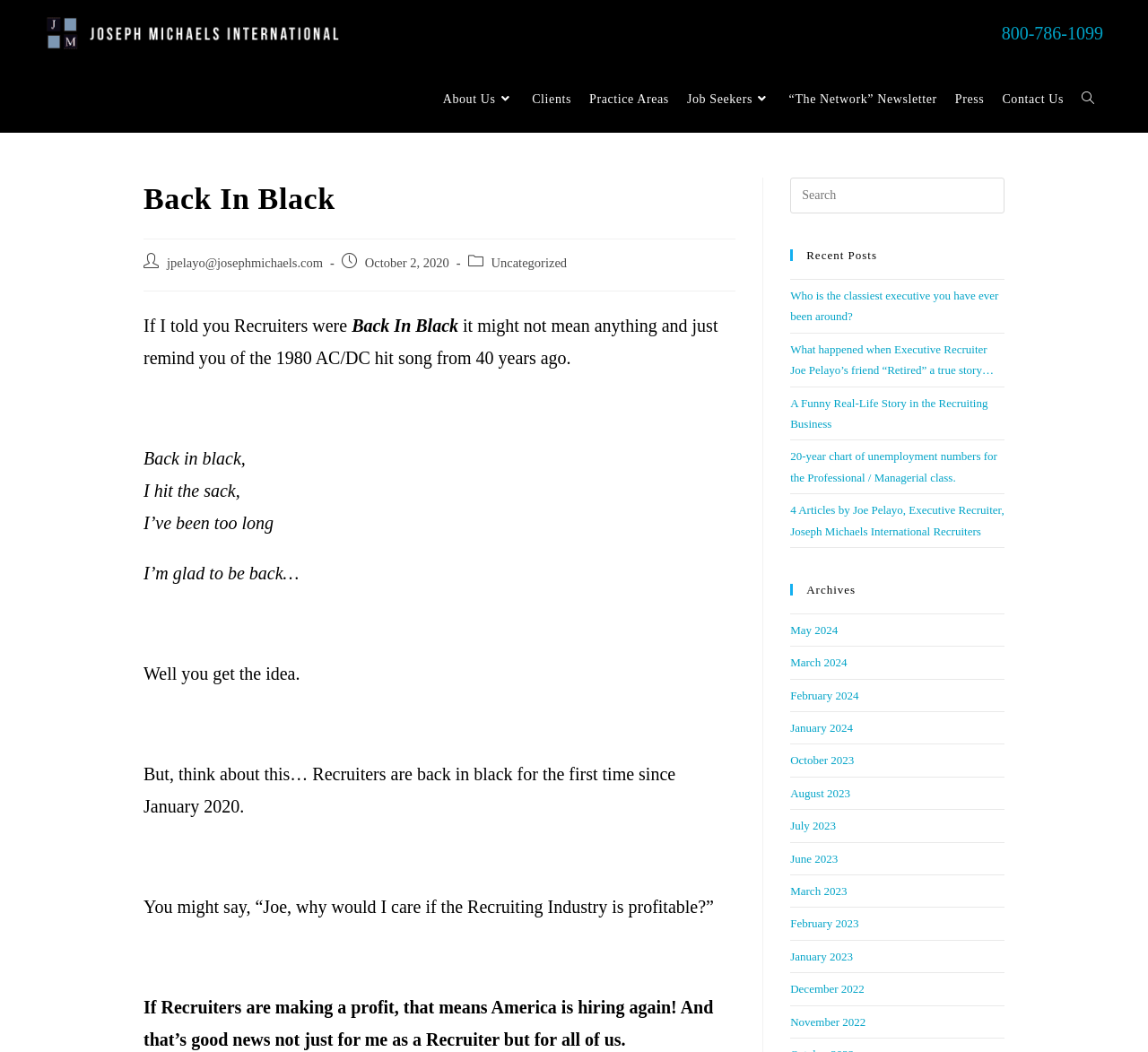Identify the bounding box coordinates for the element that needs to be clicked to fulfill this instruction: "Contact Us". Provide the coordinates in the format of four float numbers between 0 and 1: [left, top, right, bottom].

[0.865, 0.063, 0.934, 0.126]